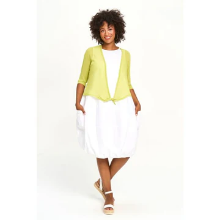Explain in detail what you see in the image.

The image features a stylish model confidently showcasing a vibrant, lightweight tie-front shoulder cover in lime green. She is wearing a simple white dress with a voluminous silhouette, complemented by her casual yet chic sandals. The model's natural, curly hairstyle enhances her lively look, perfect for a sunny day or a casual outing. This outfit embodies a cheerful, relaxed vibe, ideal for warm weather and laid-back gatherings. The seamless pairing of the lime green cover with the white dress exemplifies a fresh and modern aesthetic.